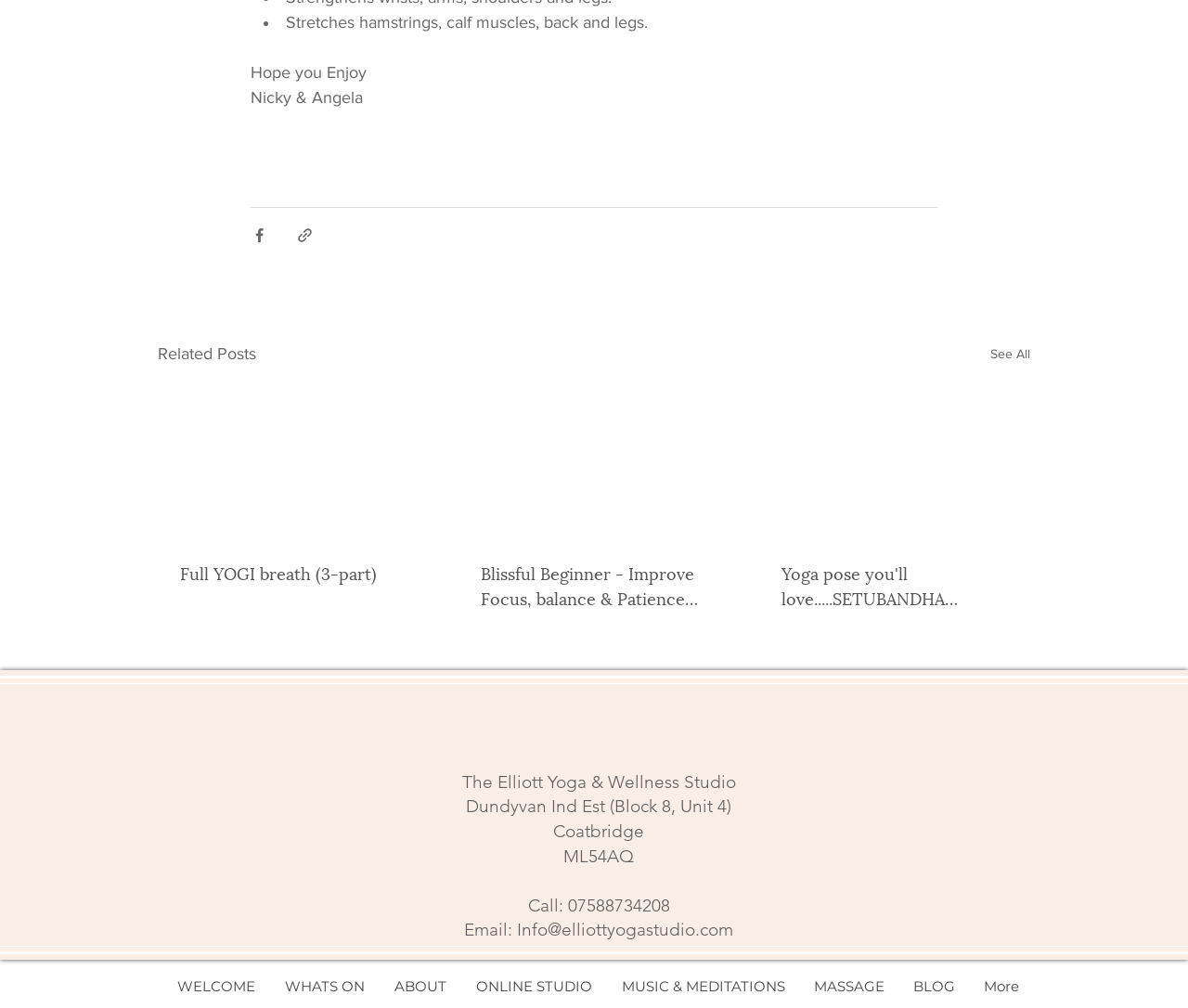Please specify the bounding box coordinates of the clickable section necessary to execute the following command: "Click on the 'Recipes' link".

None